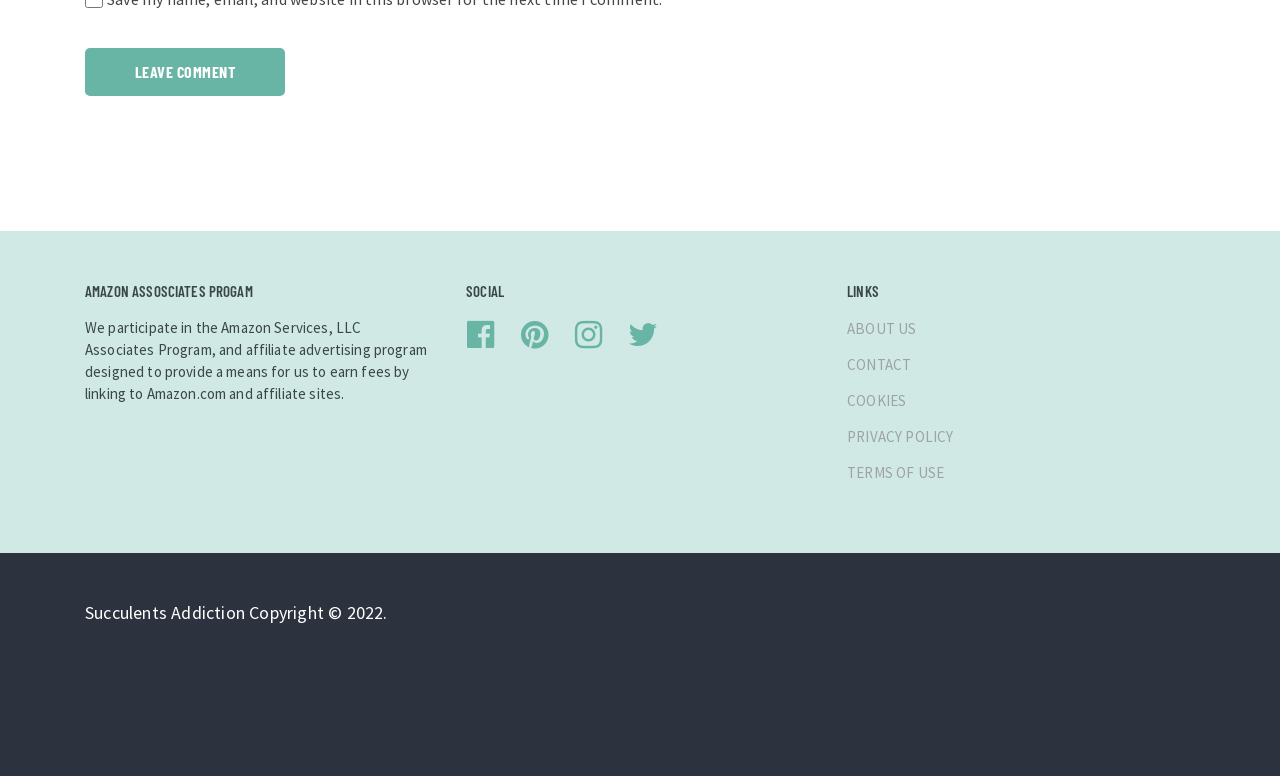Please provide a comprehensive response to the question based on the details in the image: What is the program mentioned in the webpage?

The webpage mentions 'AMAZON ASSOSCIATES PROGAM' in a heading element, and further explains that it is an affiliate advertising program designed to provide a means for the website to earn fees by linking to Amazon.com and affiliate sites.